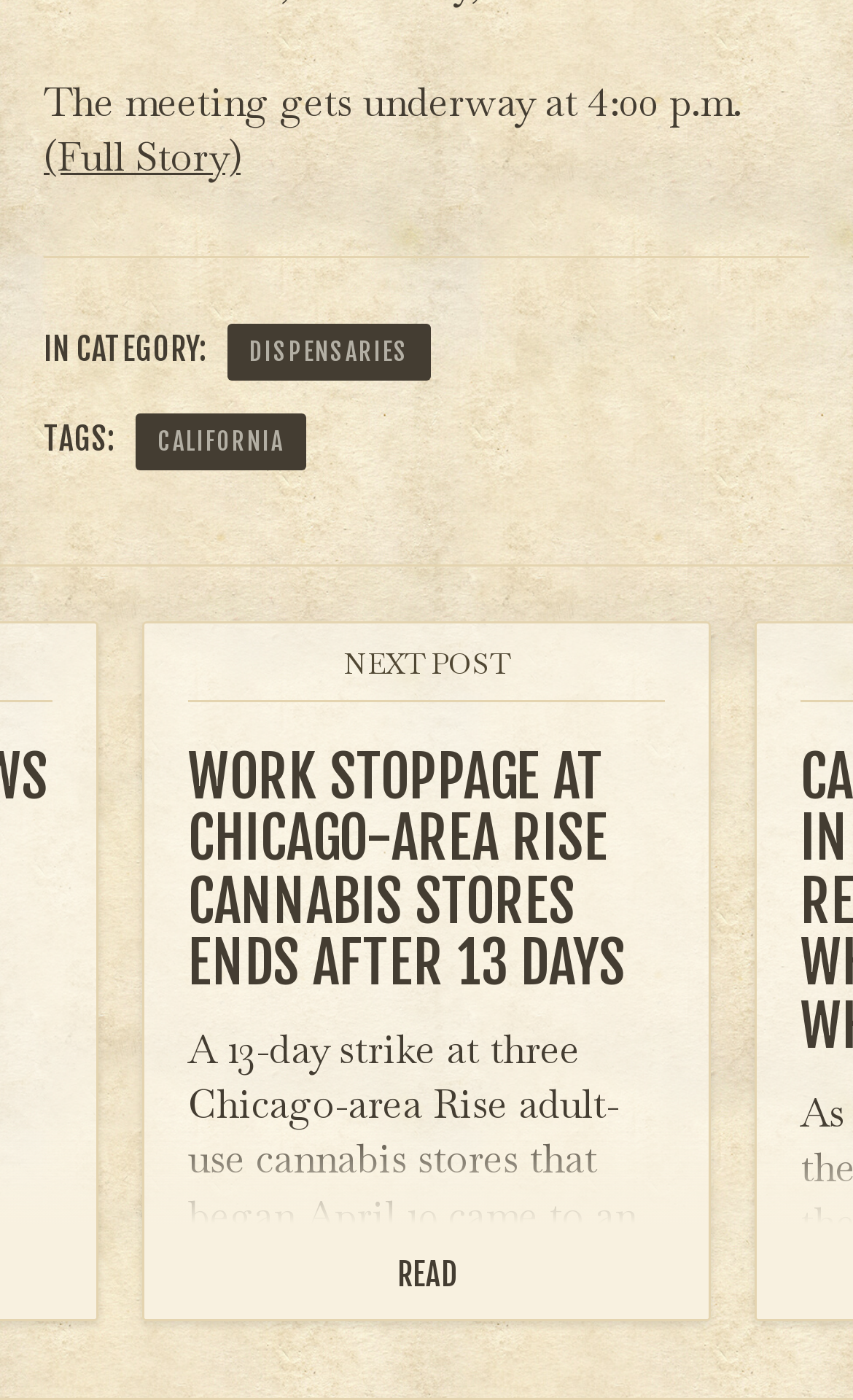Identify the bounding box of the HTML element described here: "(Full Story)". Provide the coordinates as four float numbers between 0 and 1: [left, top, right, bottom].

[0.051, 0.095, 0.282, 0.13]